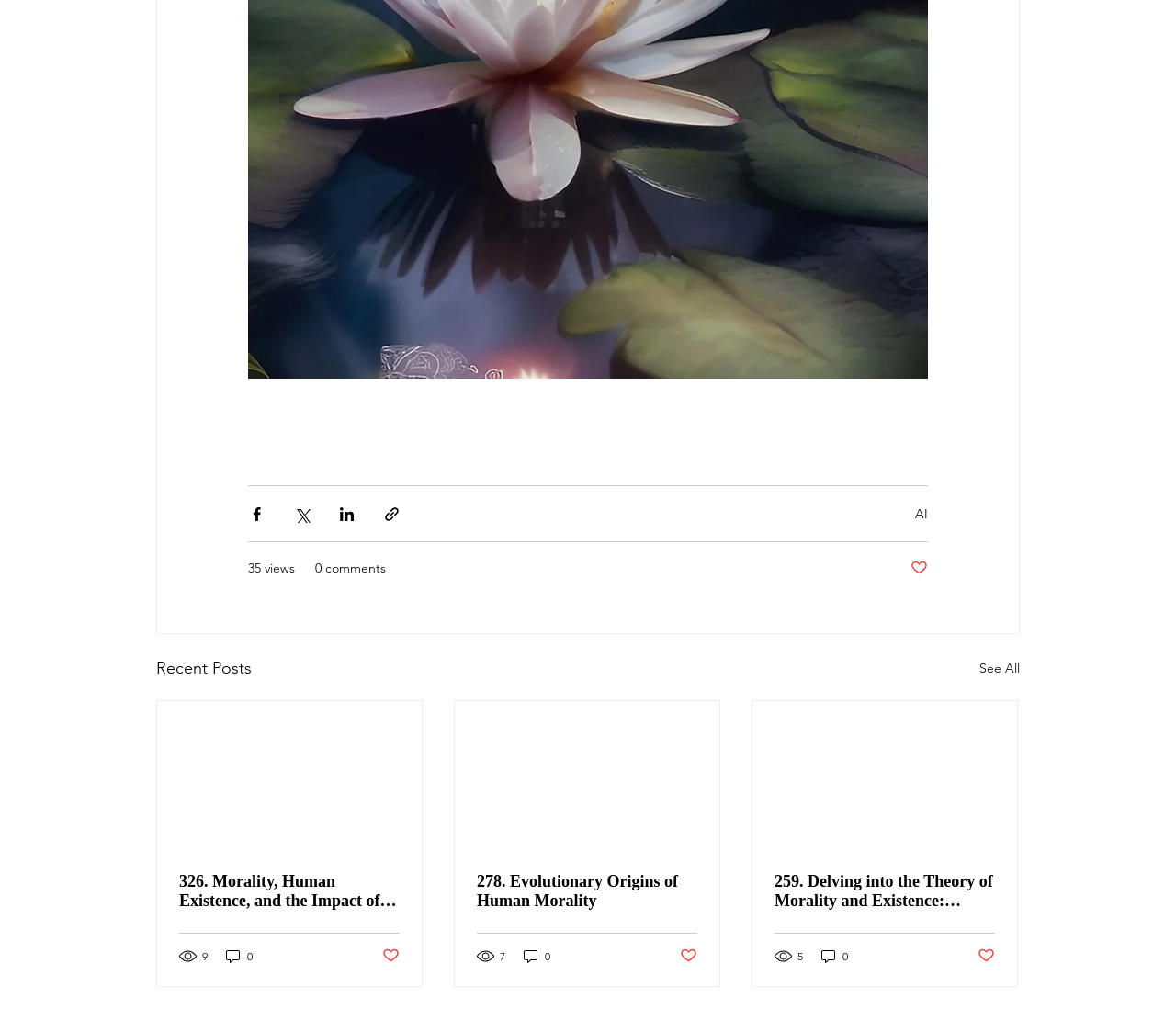What is the category of the posts on this webpage?
Using the image as a reference, give a one-word or short phrase answer.

AI and morality